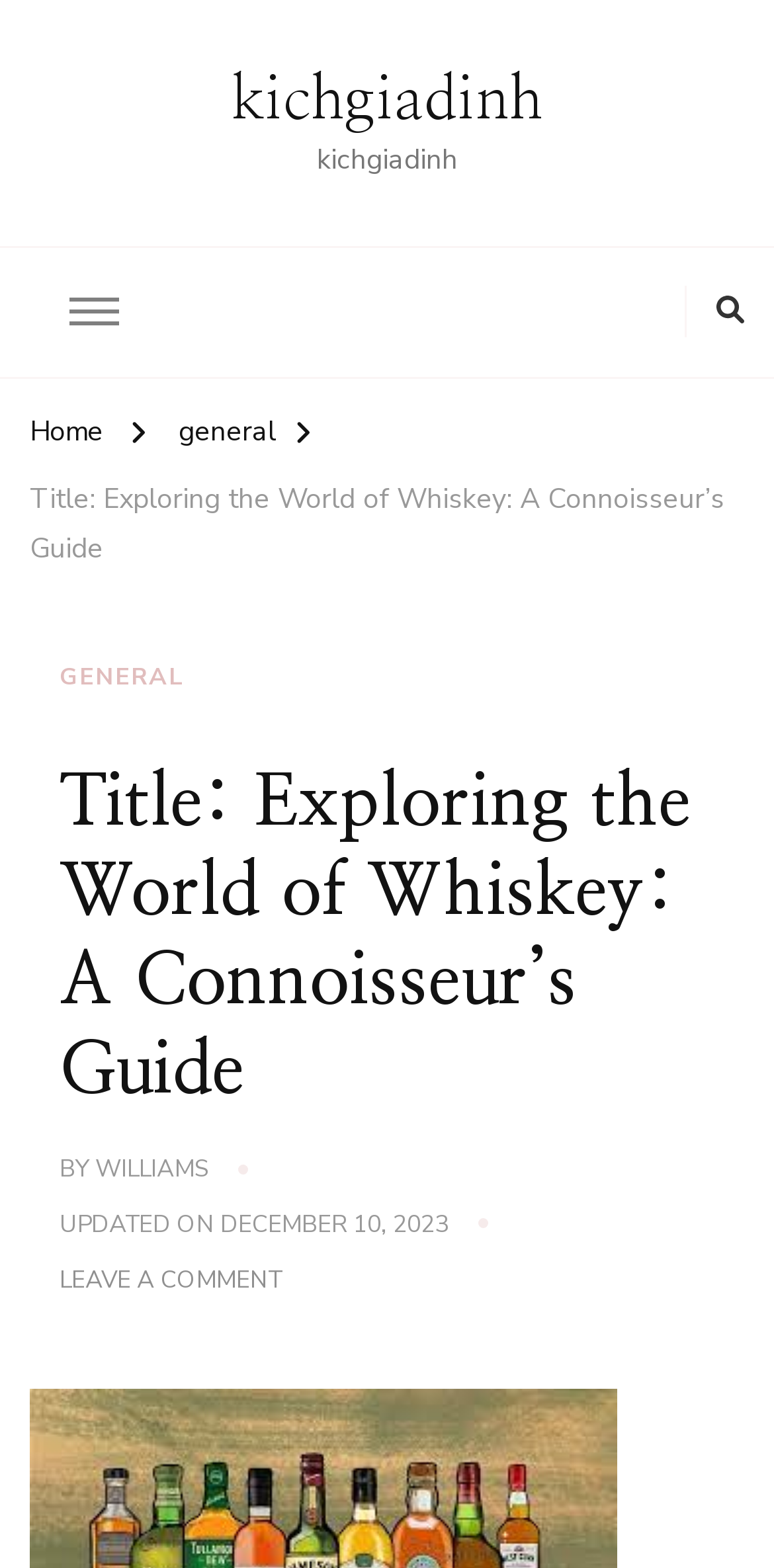Identify the bounding box of the UI element described as follows: "Williams". Provide the coordinates as four float numbers in the range of 0 to 1 [left, top, right, bottom].

[0.123, 0.735, 0.269, 0.758]